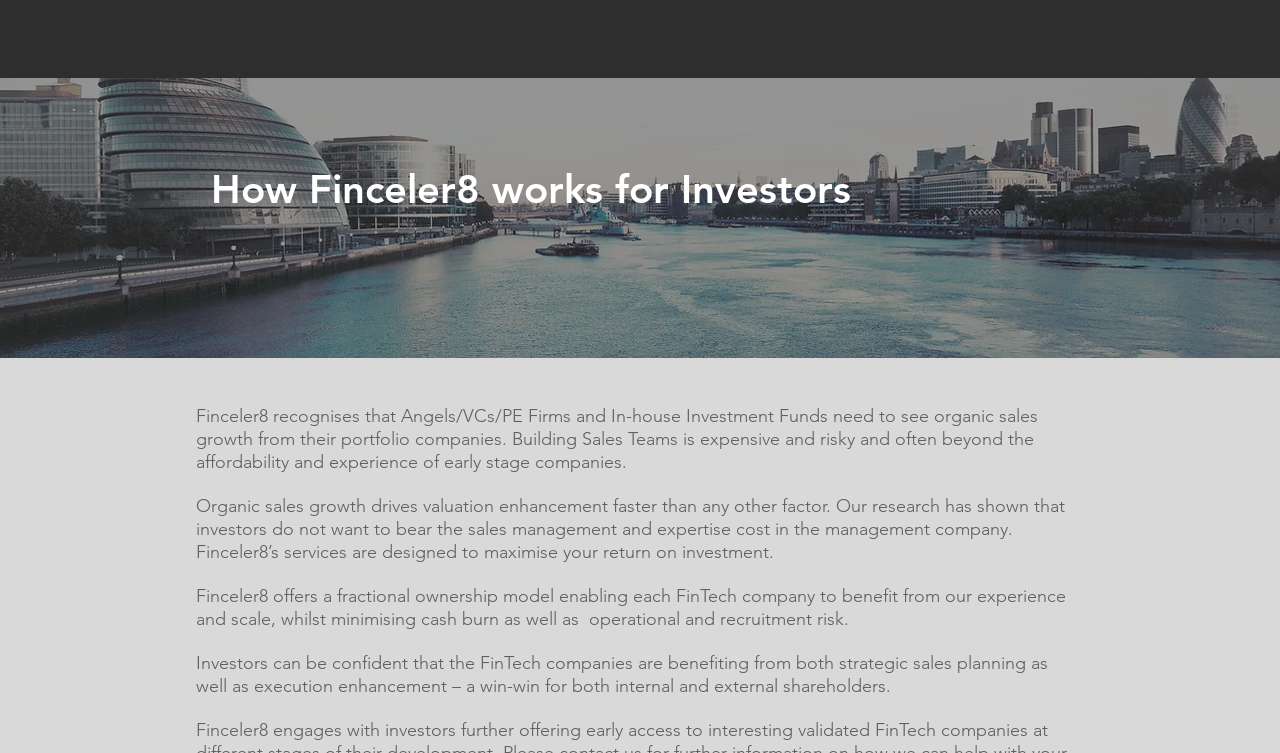What drives valuation enhancement faster?
Please respond to the question with a detailed and informative answer.

According to the webpage, organic sales growth drives valuation enhancement faster than any other factor, which is why Finceler8 focuses on providing services that enable FinTech companies to achieve organic sales growth.